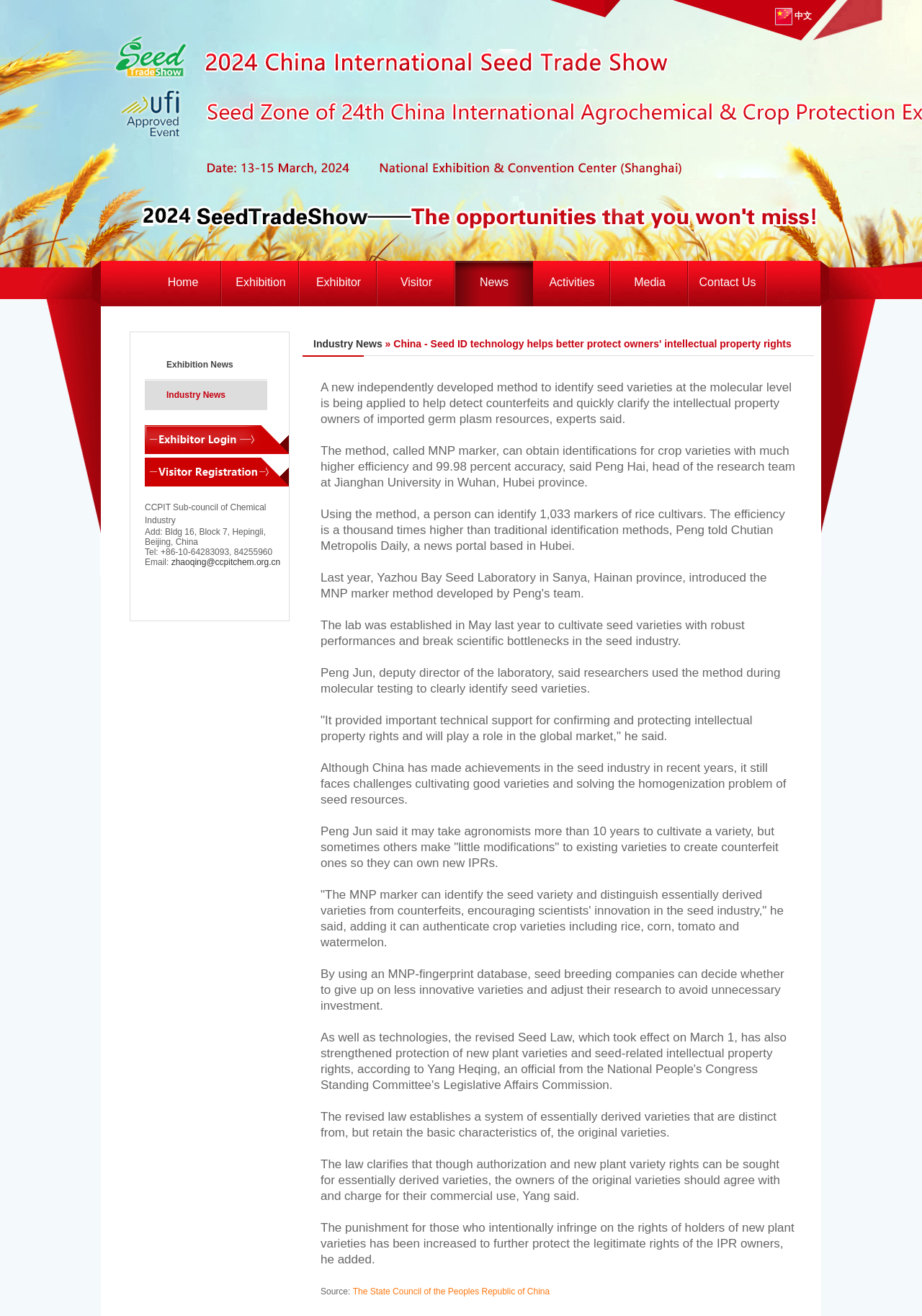Answer the following inquiry with a single word or phrase:
What is the method used to identify seed varieties?

MNP marker